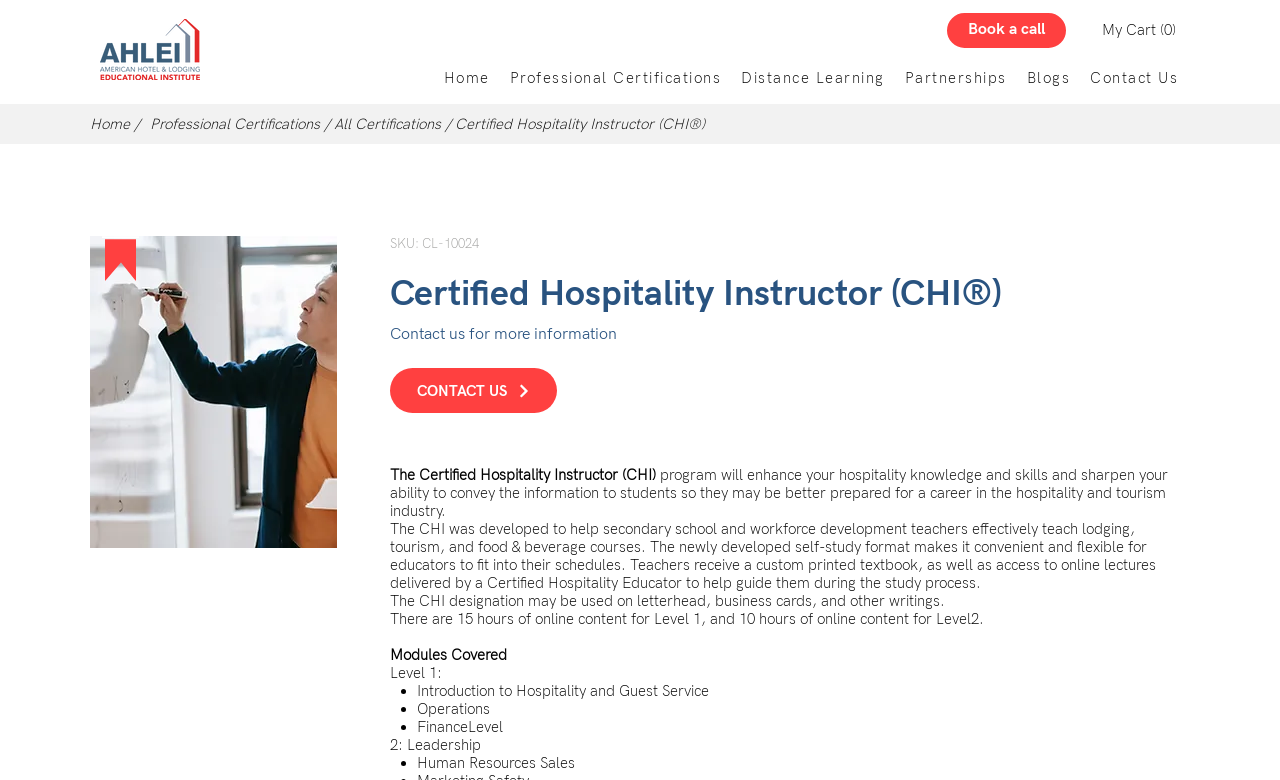Please identify the bounding box coordinates of the element I need to click to follow this instruction: "Click the AHLEI logo".

[0.078, 0.024, 0.156, 0.103]